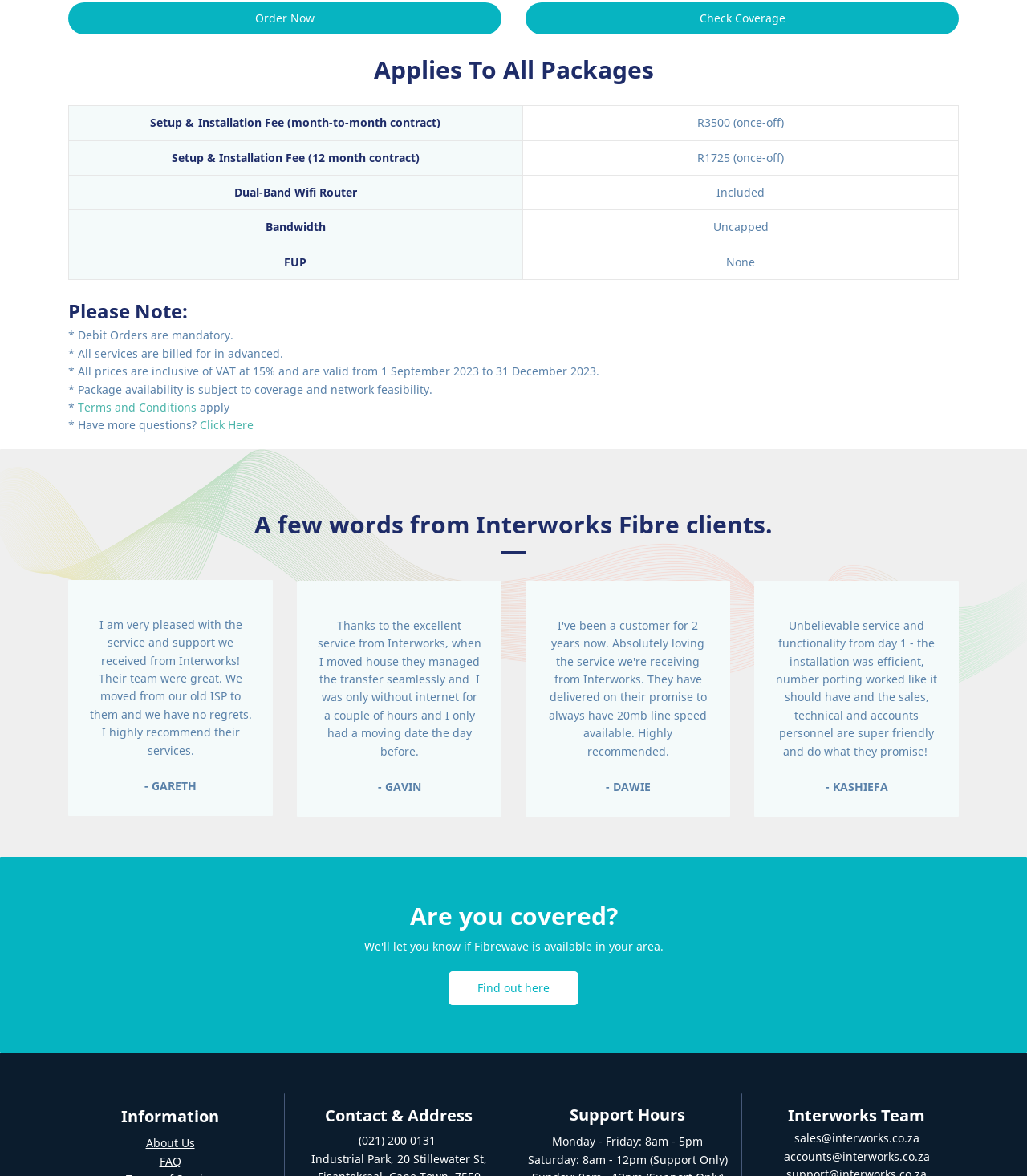Use a single word or phrase to answer the question: What is the bandwidth for this package?

Uncapped